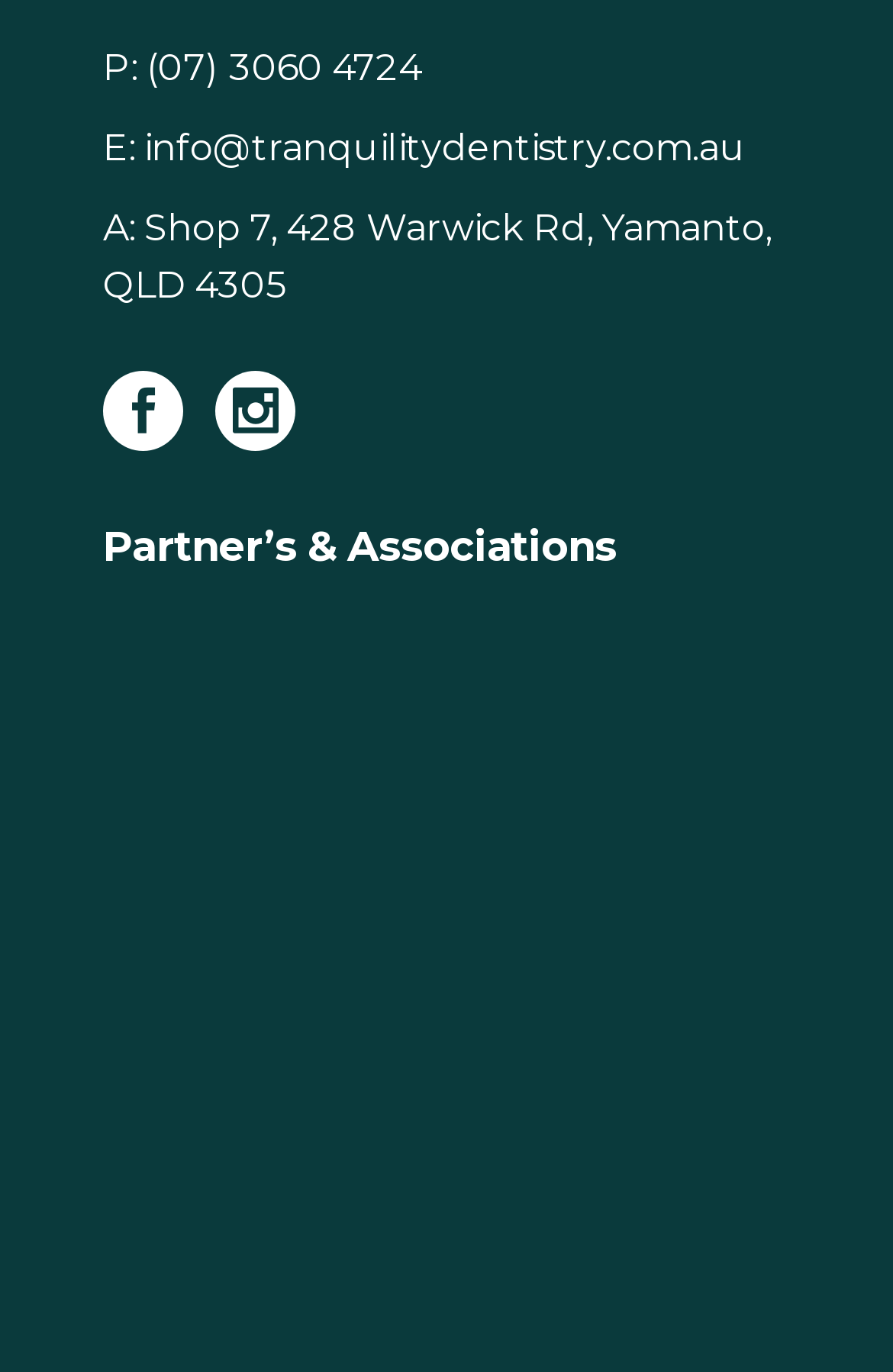Find the bounding box of the web element that fits this description: "(07) 3060 4724".

[0.164, 0.033, 0.472, 0.065]